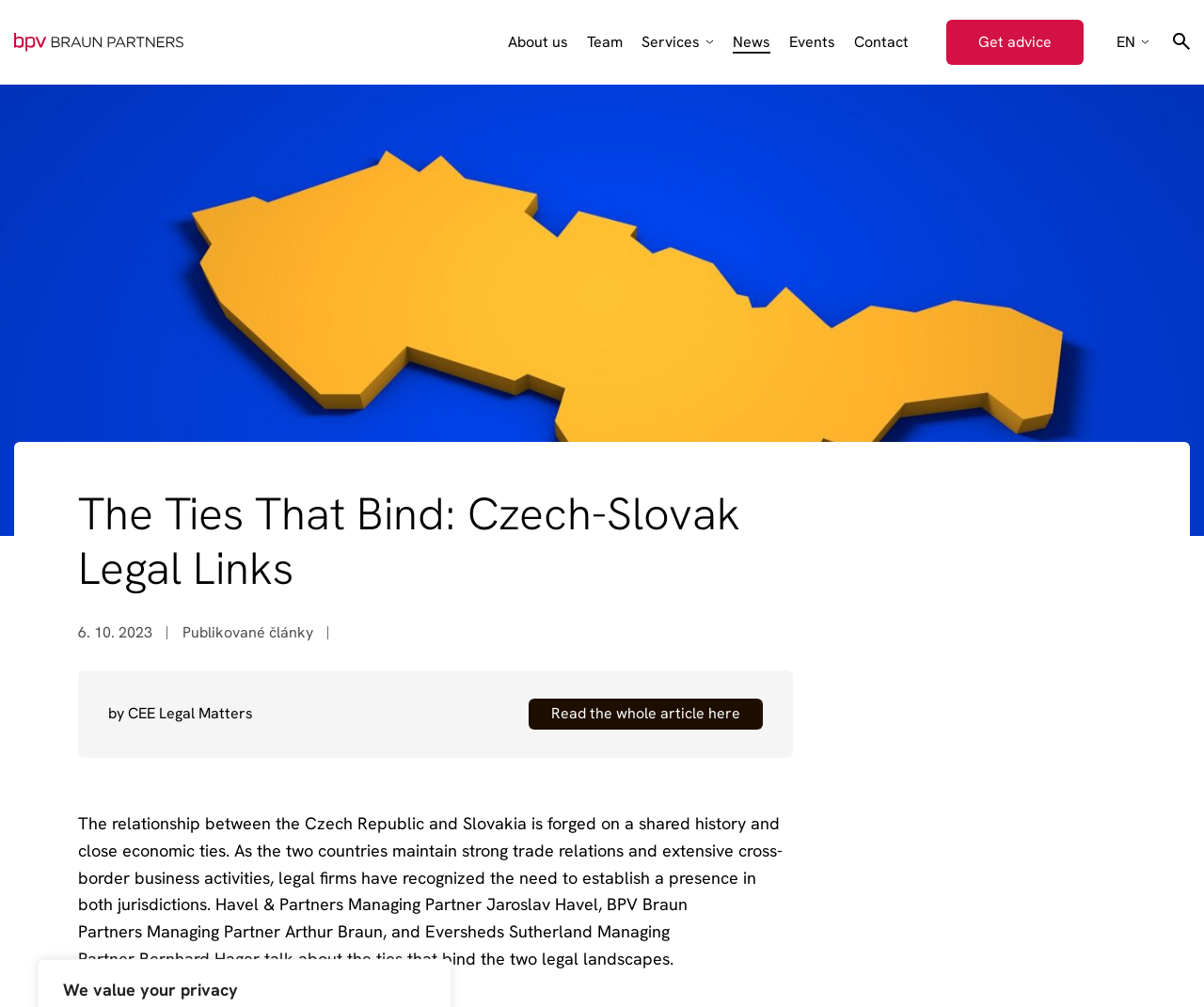Please give a succinct answer using a single word or phrase:
What is the language of the webpage?

English